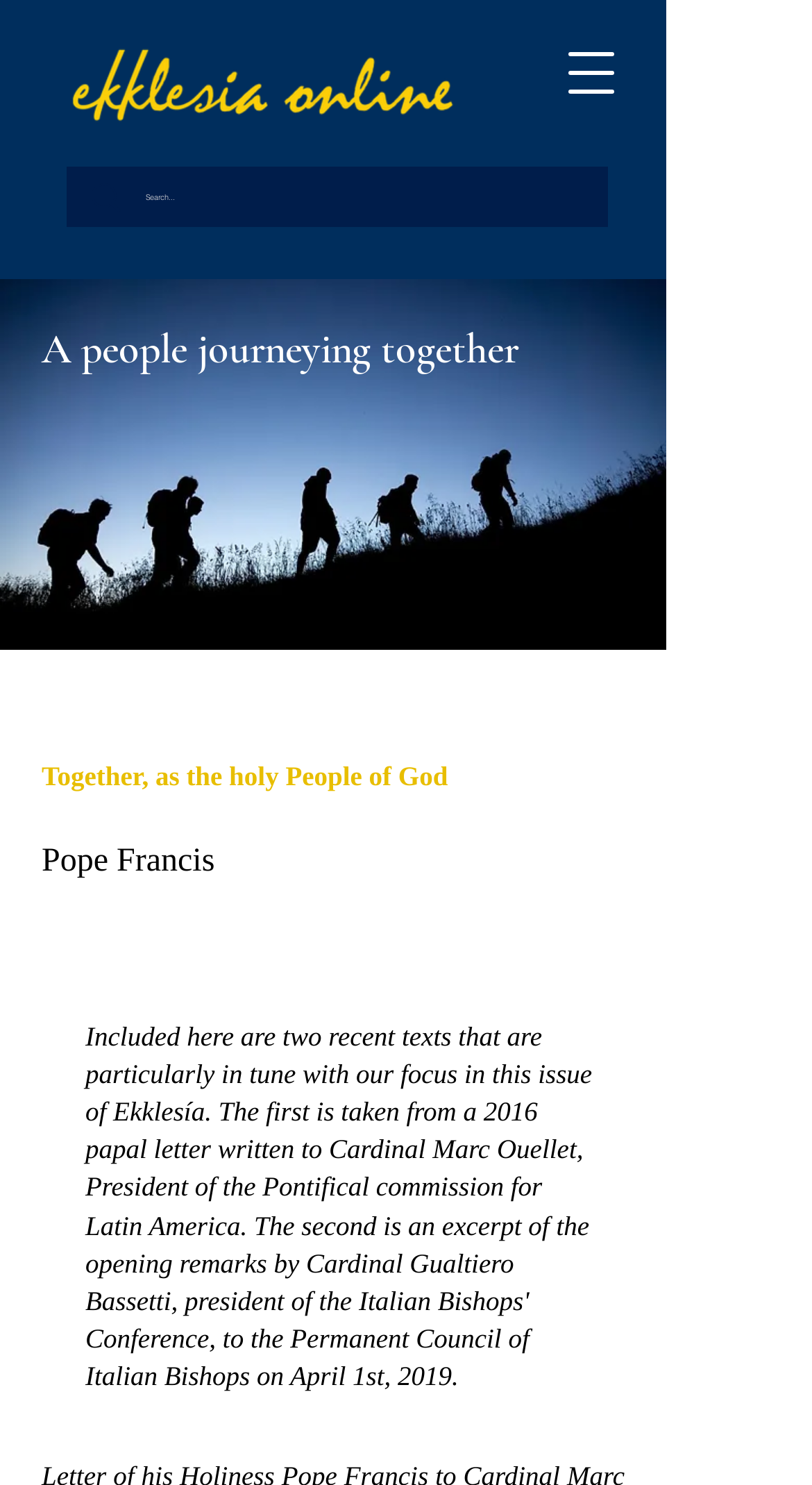Please answer the following question using a single word or phrase: 
What is the image below the search bar?

Image